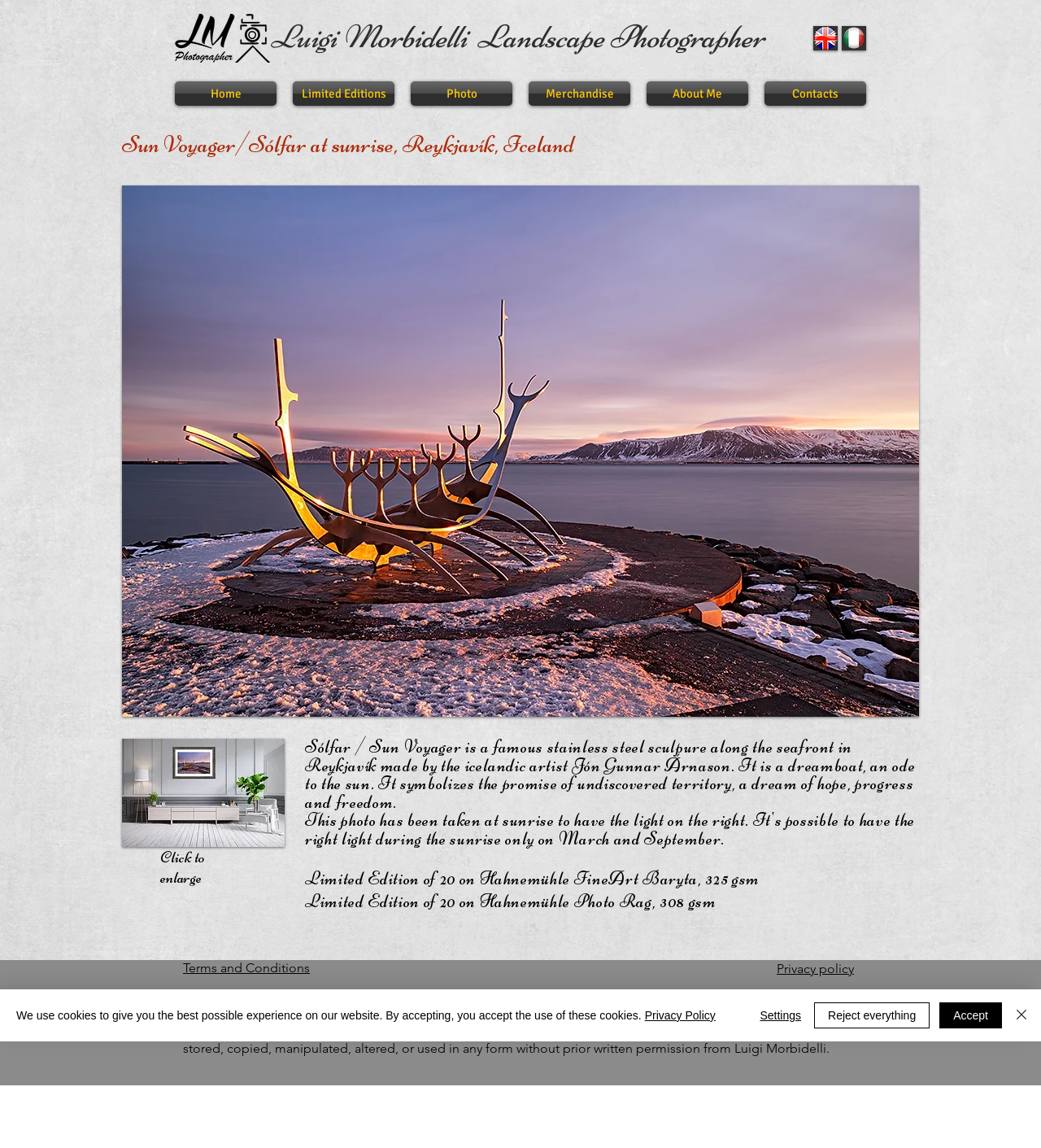Kindly respond to the following question with a single word or a brief phrase: 
What is the material of the sculpture?

Stainless steel